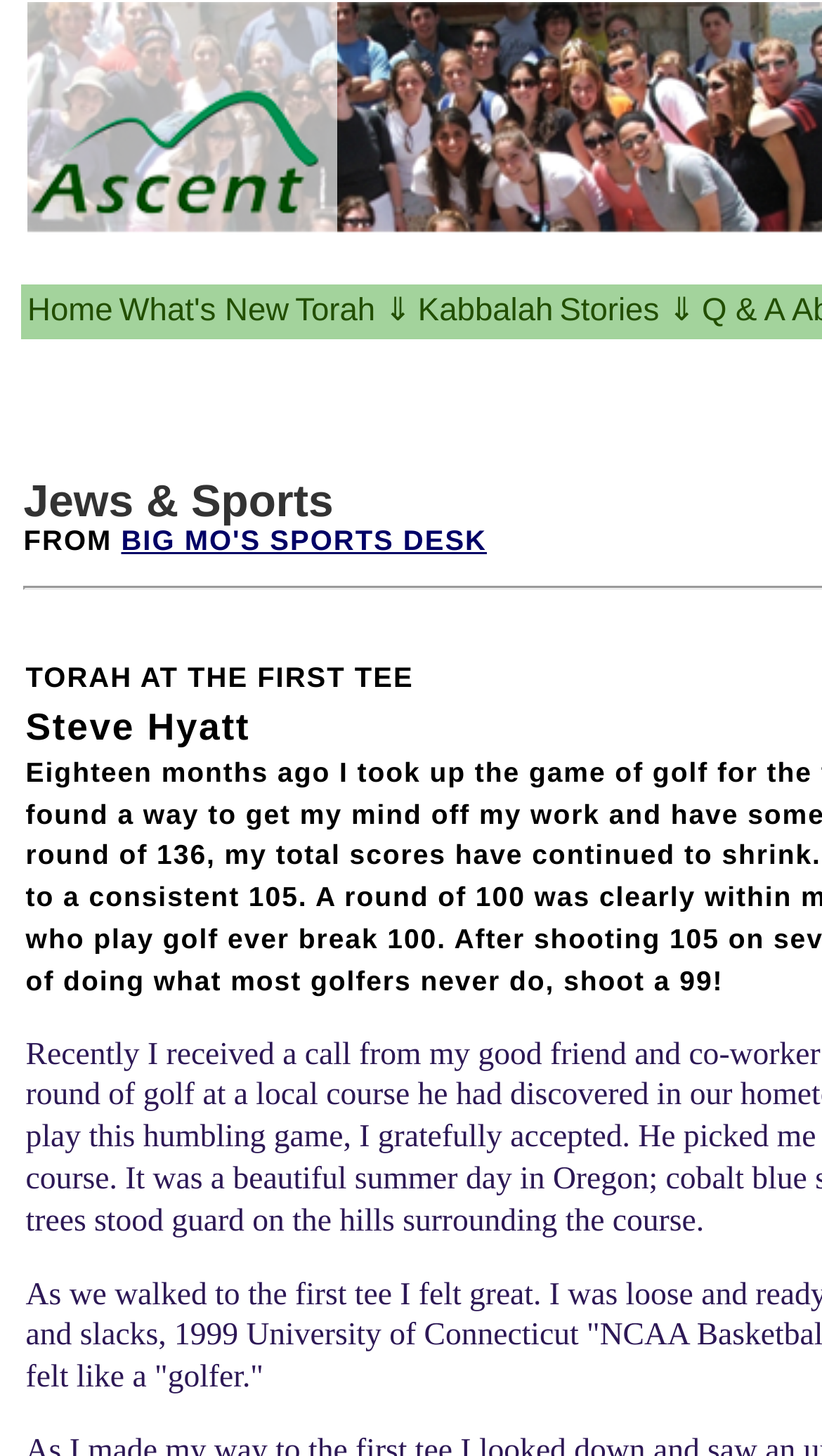Illustrate the webpage's structure and main components comprehensively.

The webpage "Of Pennants and Penitents" has a navigation menu at the top, consisting of seven links: an empty link, "Home", "What's New", "Torah", "Kabbalah", "Stories", and "Q & A". These links are positioned horizontally, with the empty link at the far left, followed by "Home", and then the others in sequence, with "Q & A" at the far right.

Below the navigation menu, there is a prominent link titled "BIG MO'S SPORTS DESK", which is centered and takes up a significant portion of the page's width.